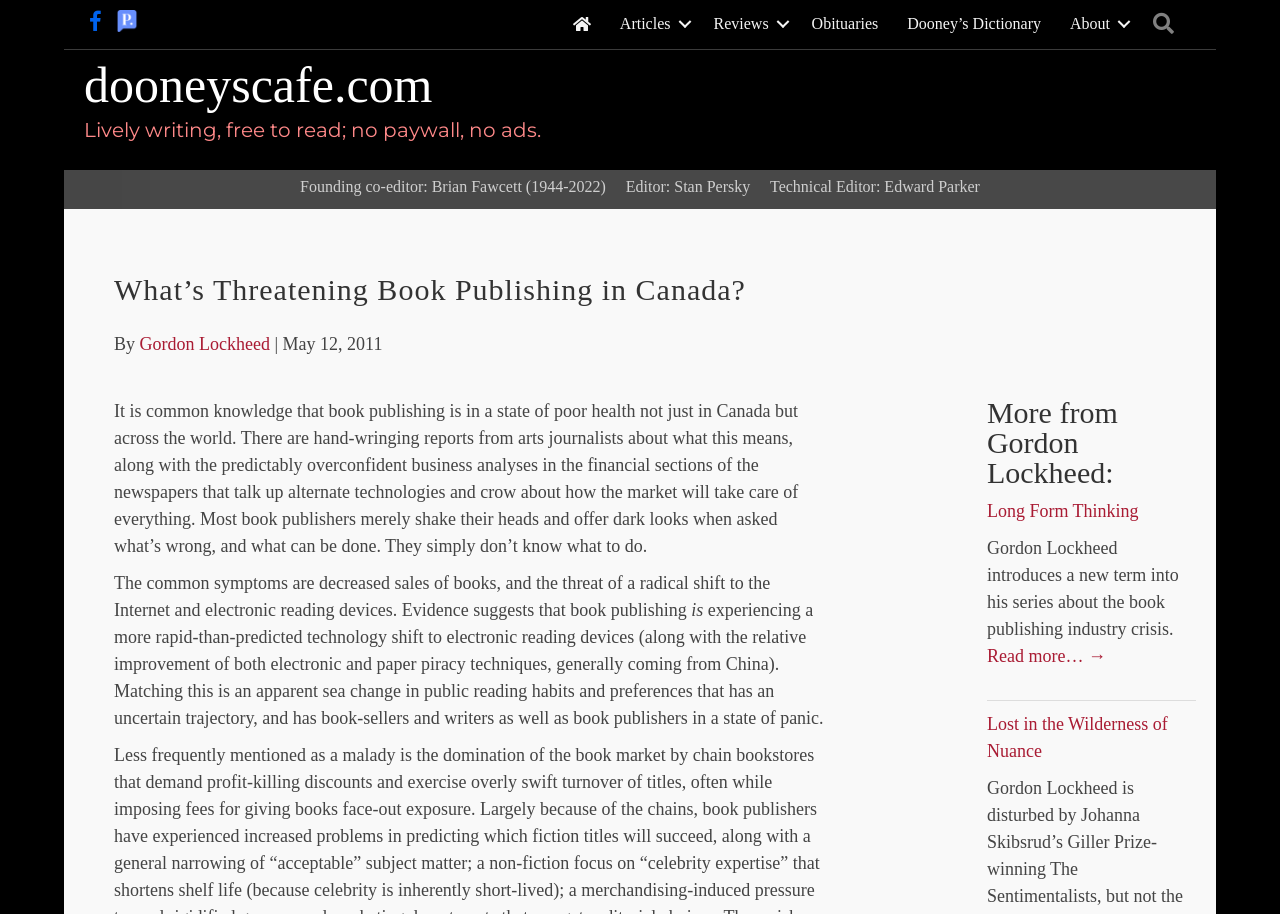Please reply with a single word or brief phrase to the question: 
What is the name of the editor of the website?

Stan Persky